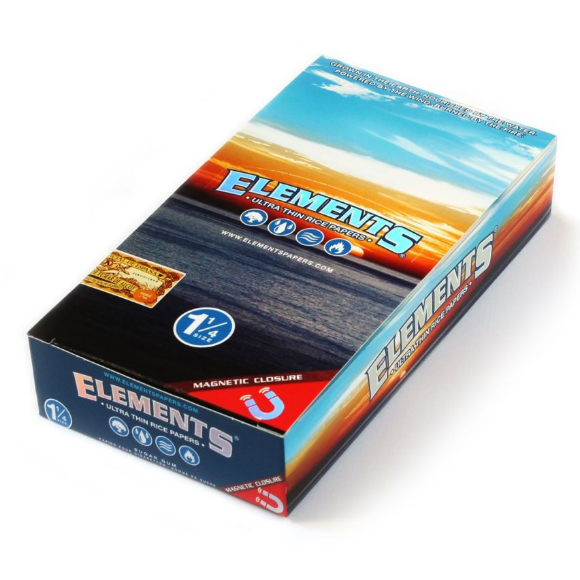How many packs are contained in the box?
Your answer should be a single word or phrase derived from the screenshot.

25